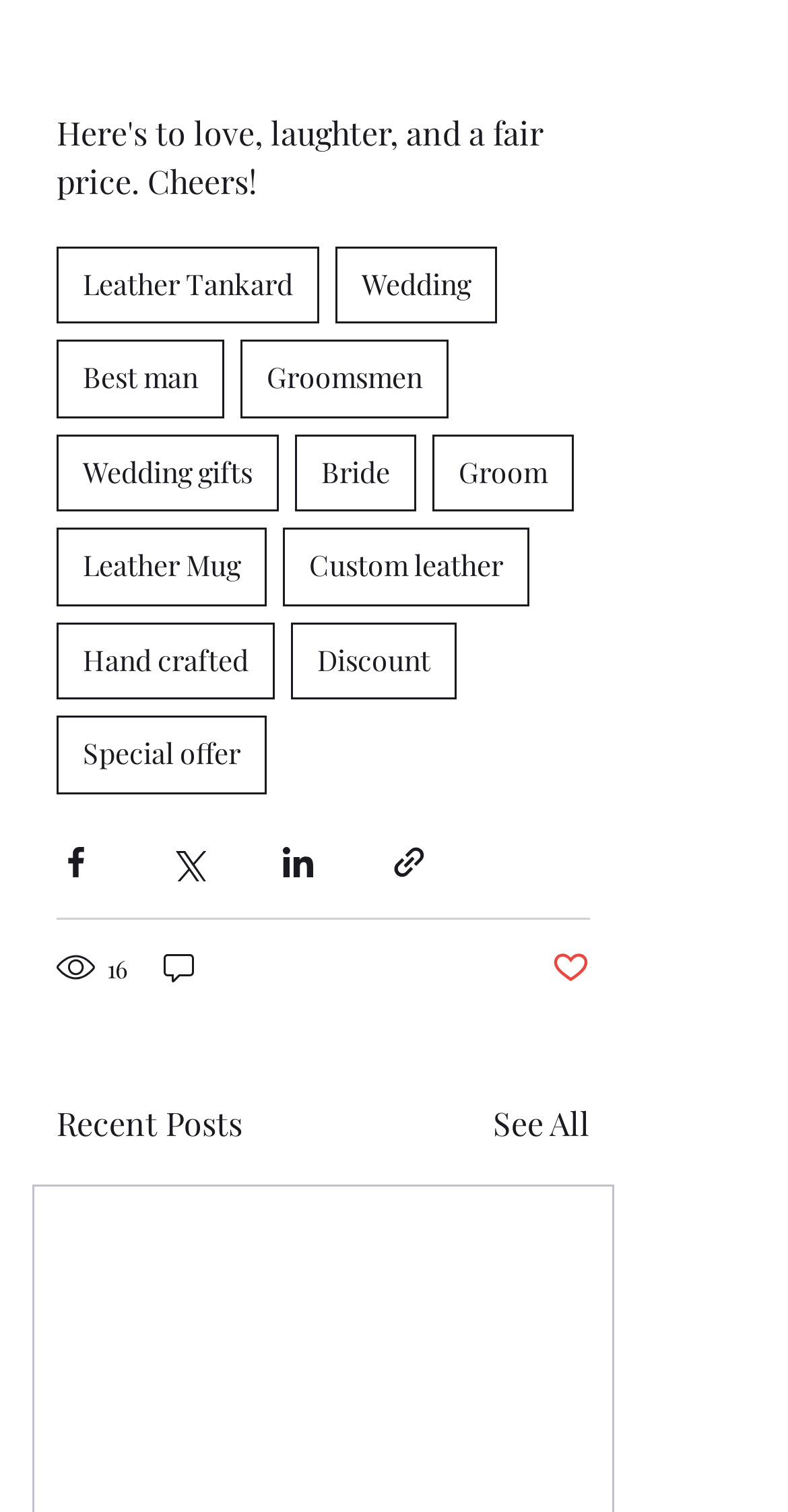Show the bounding box coordinates of the element that should be clicked to complete the task: "Click on the 'Wedding gifts' link".

[0.072, 0.287, 0.354, 0.339]